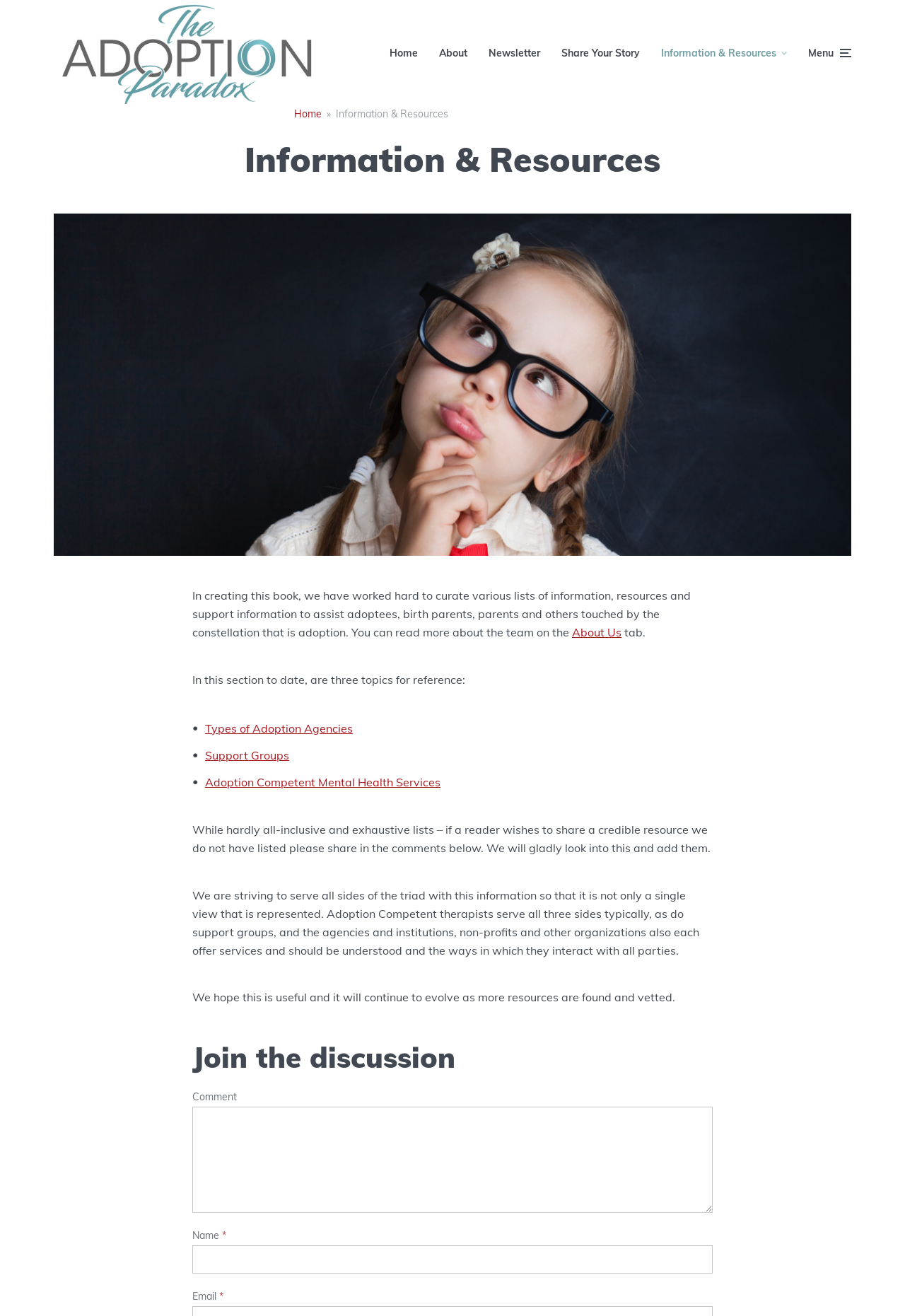Bounding box coordinates are given in the format (top-left x, top-left y, bottom-right x, bottom-right y). All values should be floating point numbers between 0 and 1. Provide the bounding box coordinate for the UI element described as: Menu

[0.893, 0.027, 0.941, 0.054]